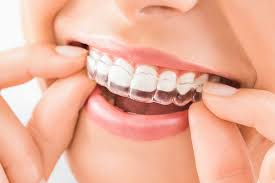Why is the individual concentrating?
Please provide a comprehensive and detailed answer to the question.

The individual appears to be concentrating, indicating the importance of properly placing the aligner for effective results, which suggests that correct placement is crucial for the aligner to work effectively.